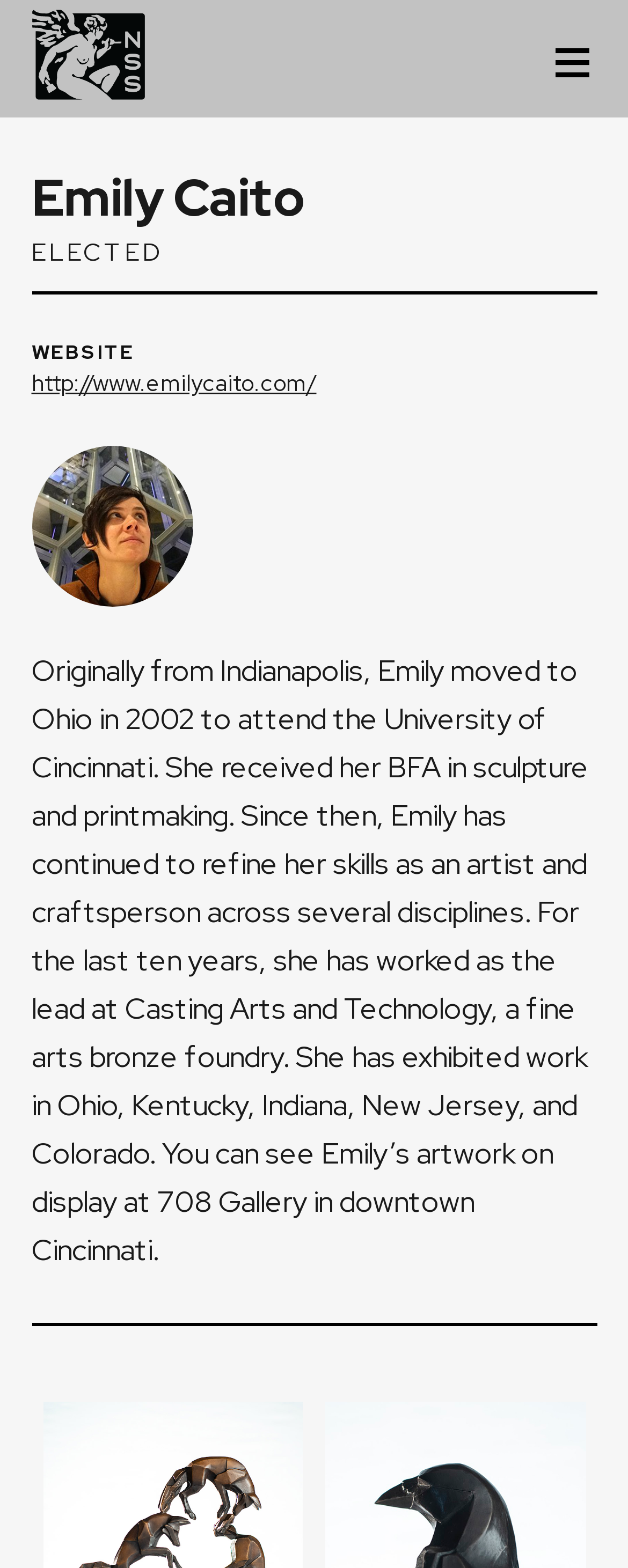Where did Emily move to in 2002?
Please craft a detailed and exhaustive response to the question.

According to the webpage, Emily moved to Ohio in 2002 to attend the University of Cincinnati, as mentioned in her bio.